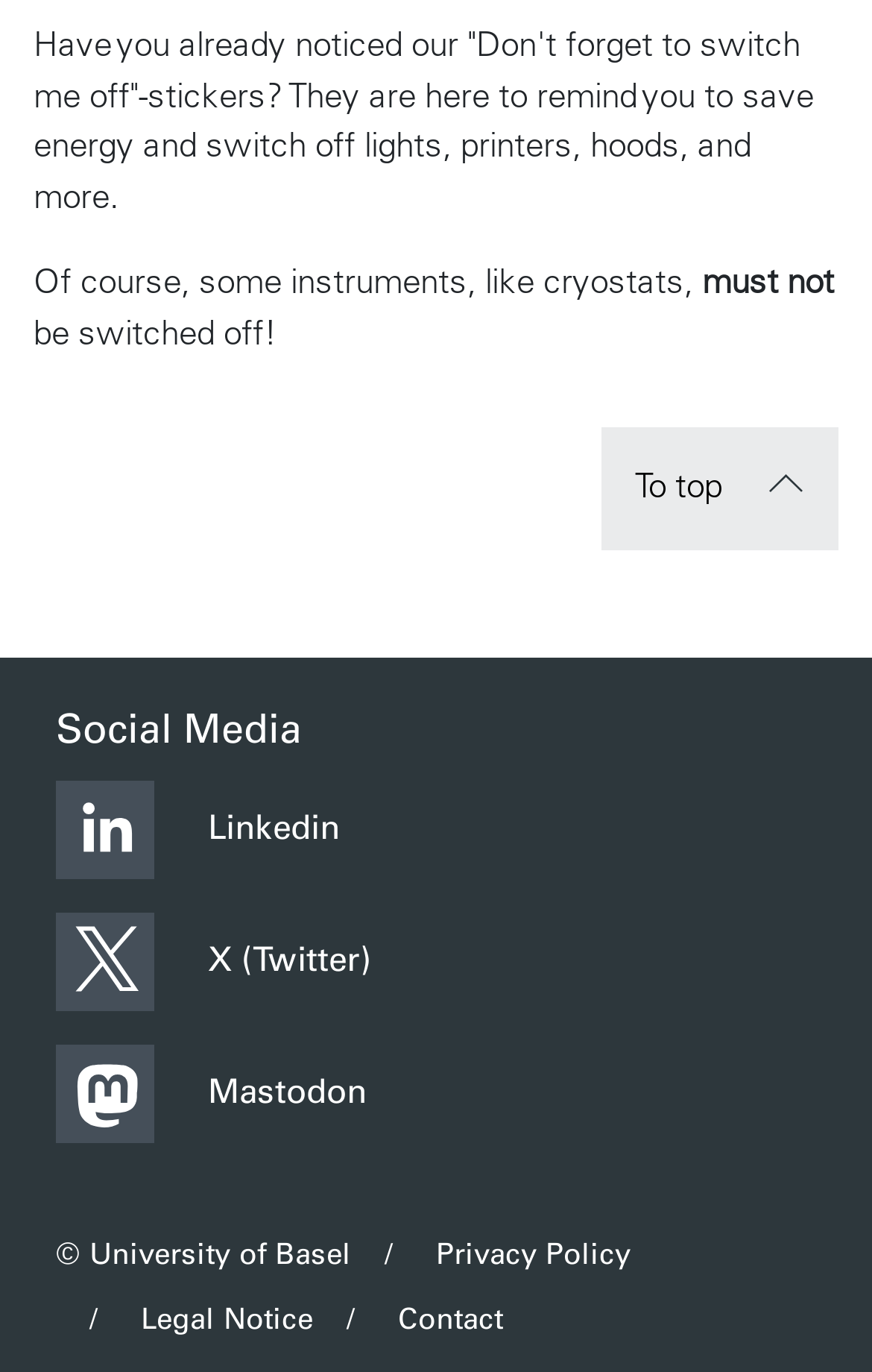How many links are available in the footer?
Please utilize the information in the image to give a detailed response to the question.

The webpage has five links in the footer section: To top, University of Basel, Privacy Policy, Legal Notice, and Contact.